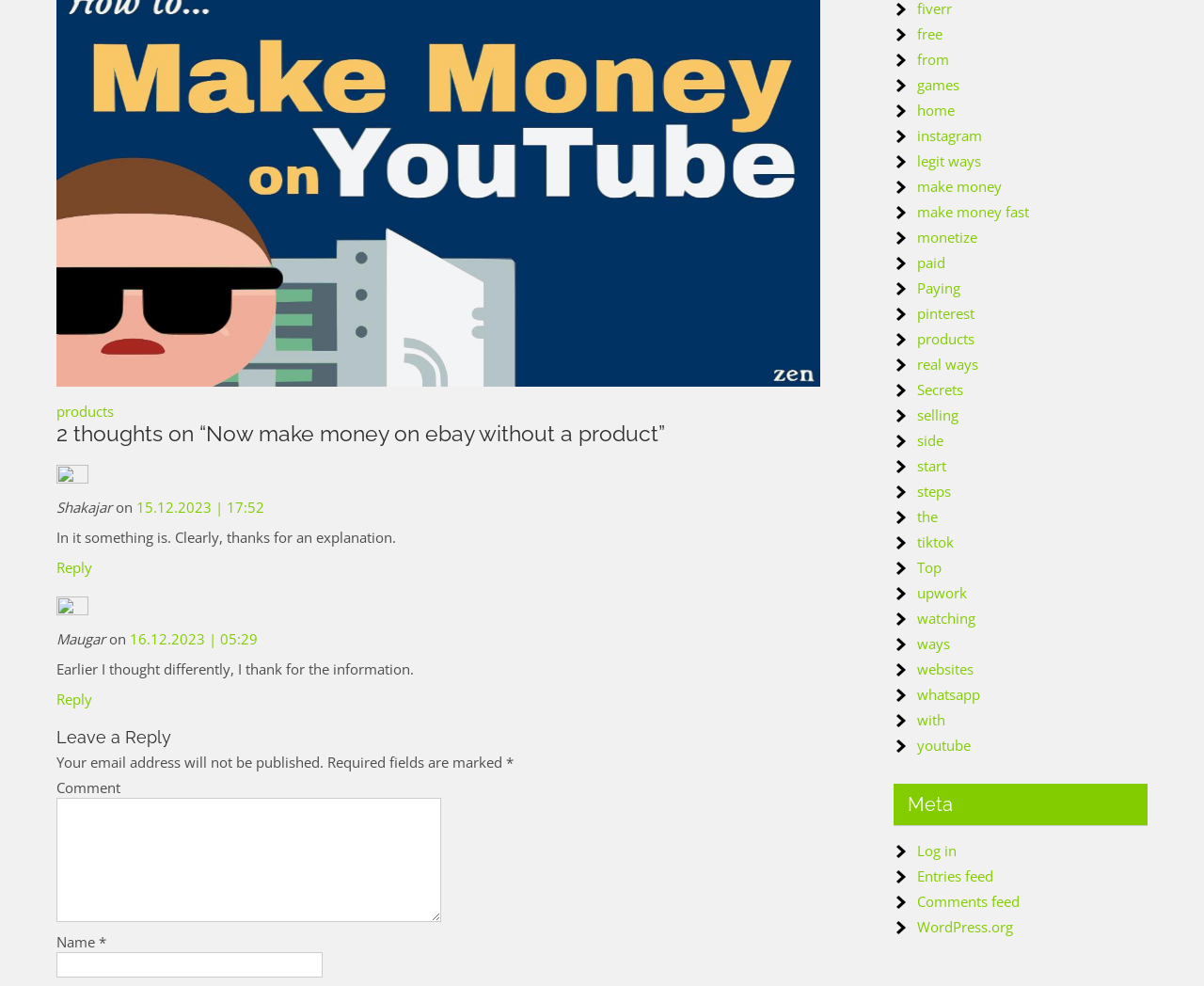What is the title of the article?
Provide a detailed answer to the question, using the image to inform your response.

I determined the title of the article by looking at the heading element with the text '2 thoughts on “Now make money on ebay without a product”'.